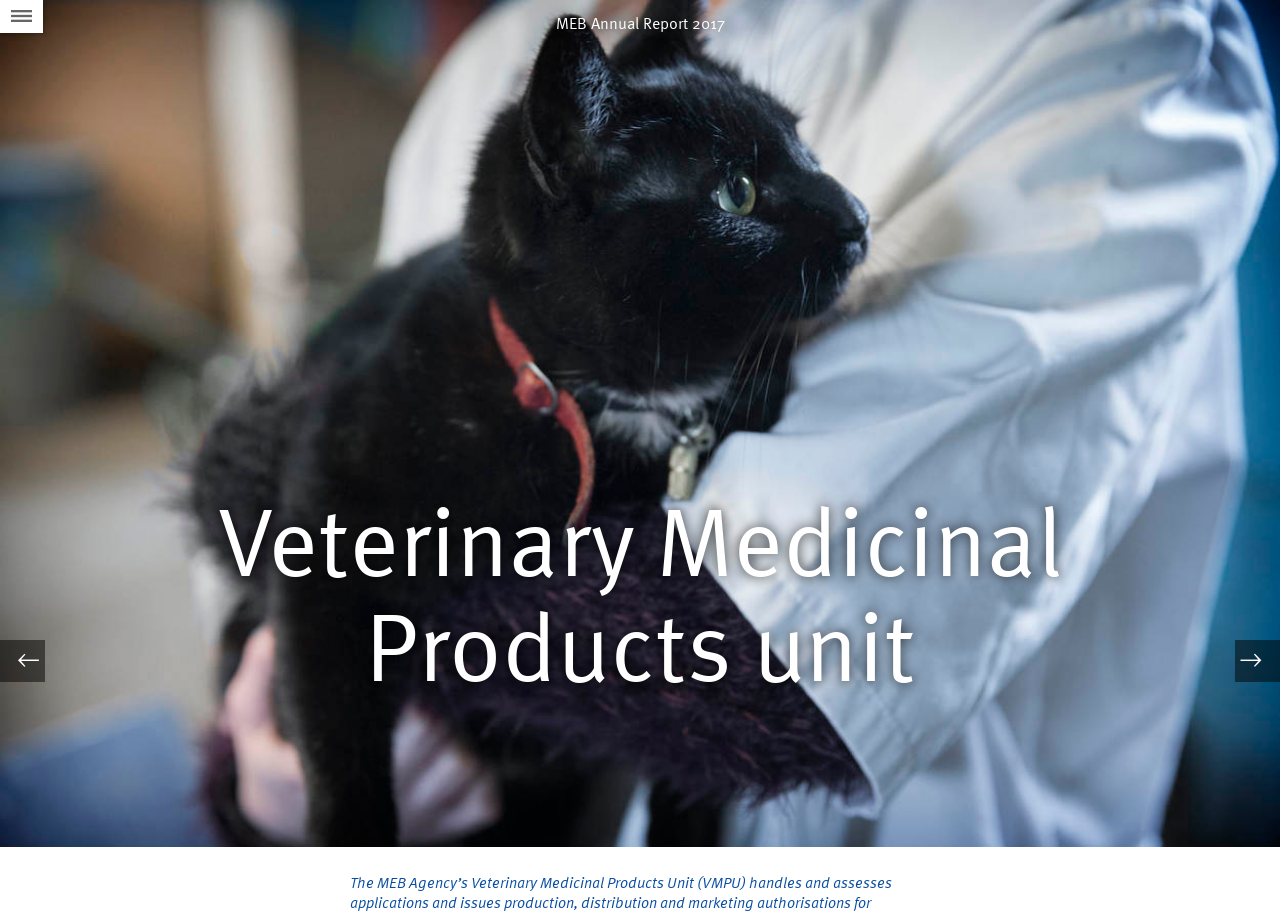What is the name of the unit?
Using the details from the image, give an elaborate explanation to answer the question.

I found the answer by looking at the header section of the webpage, where it says 'Veterinary Medicinal Products unit' in a large font size, indicating it's the title of the unit.